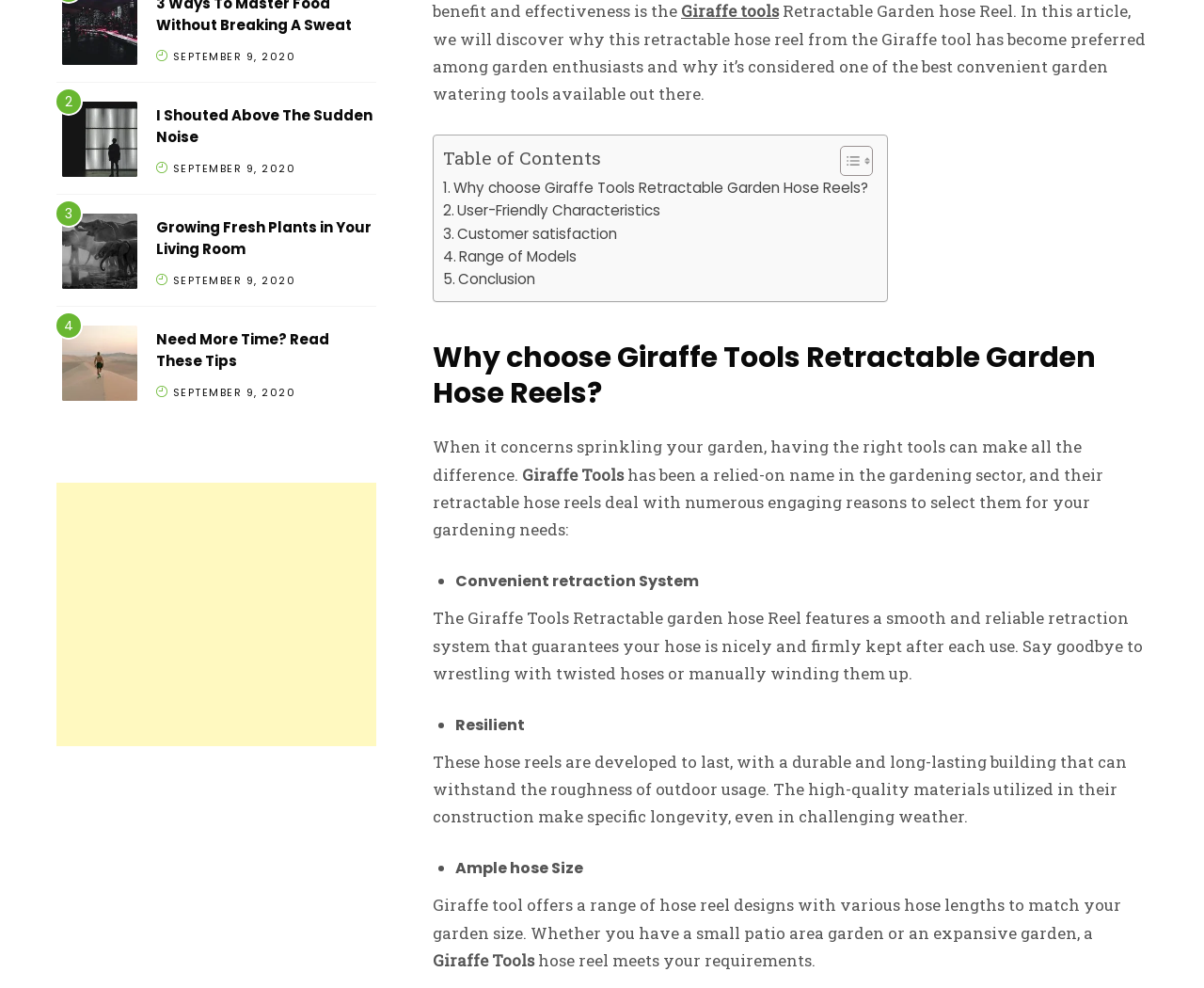Identify the bounding box coordinates of the element that should be clicked to fulfill this task: "Click on 'Toggle Table of Content'". The coordinates should be provided as four float numbers between 0 and 1, i.e., [left, top, right, bottom].

[0.686, 0.147, 0.721, 0.179]